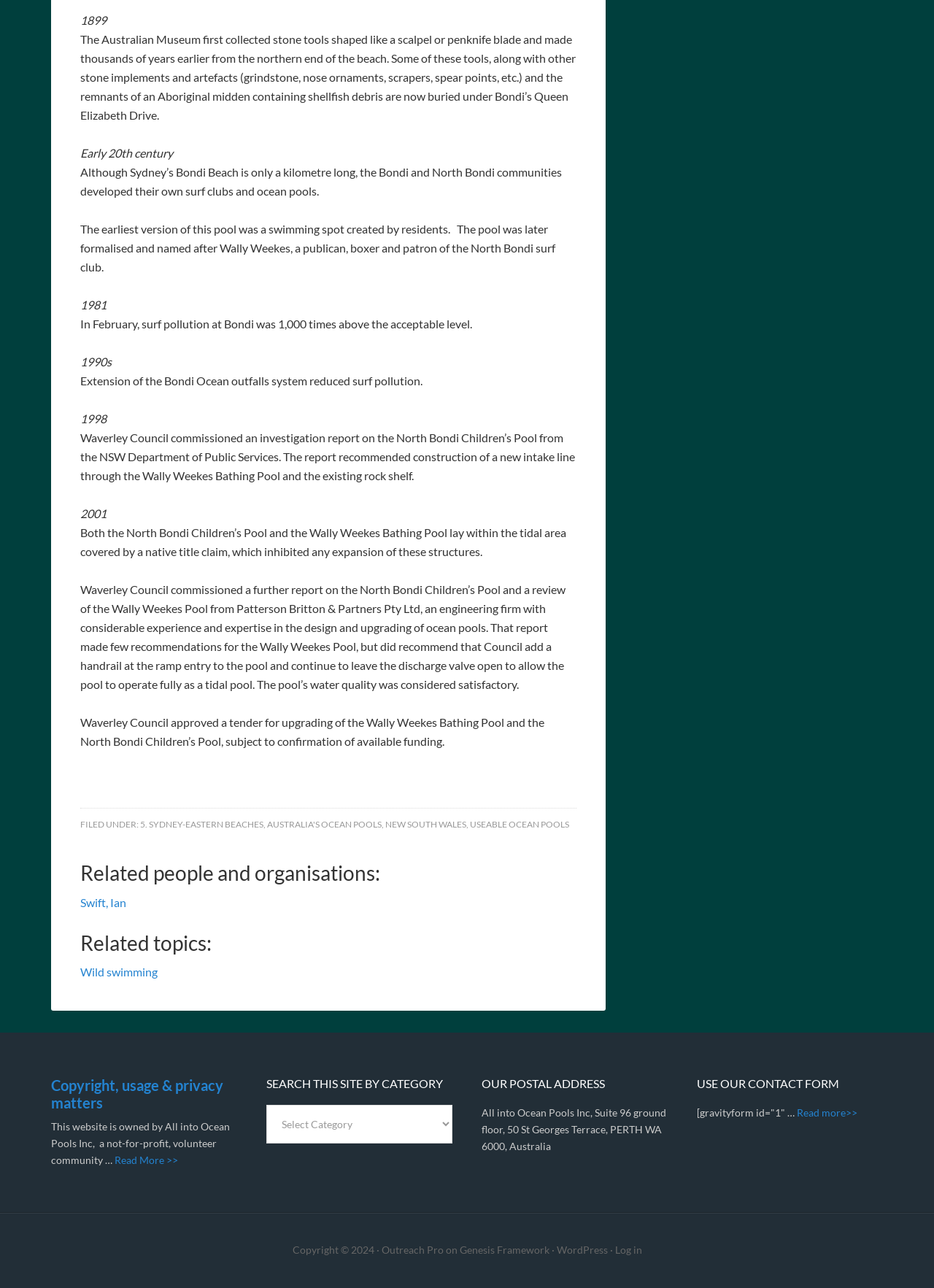Answer succinctly with a single word or phrase:
What is the year when surf pollution at Bondi was 1,000 times above the acceptable level?

1981